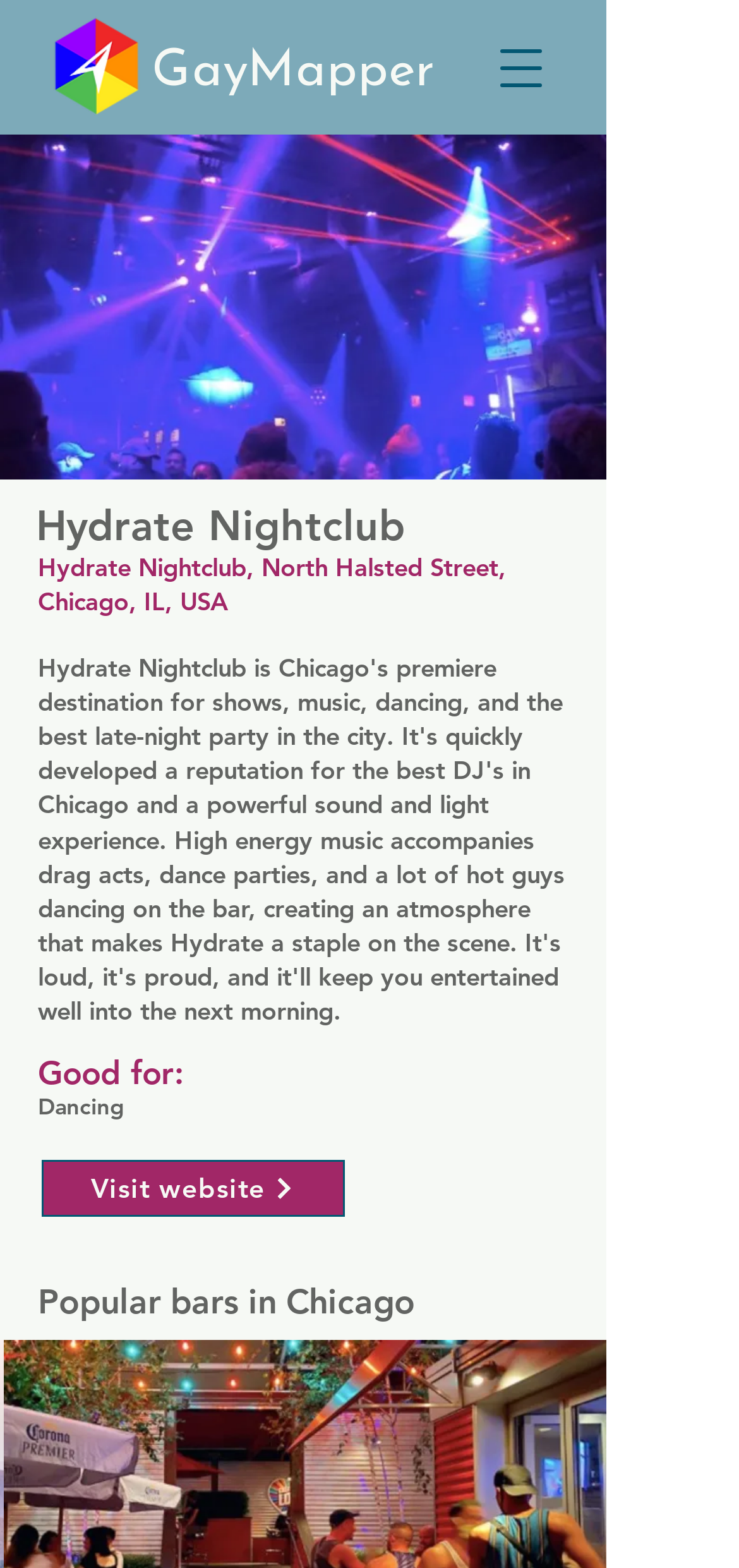Please provide a one-word or phrase answer to the question: 
What is the logo of the website?

GayMapper new logo